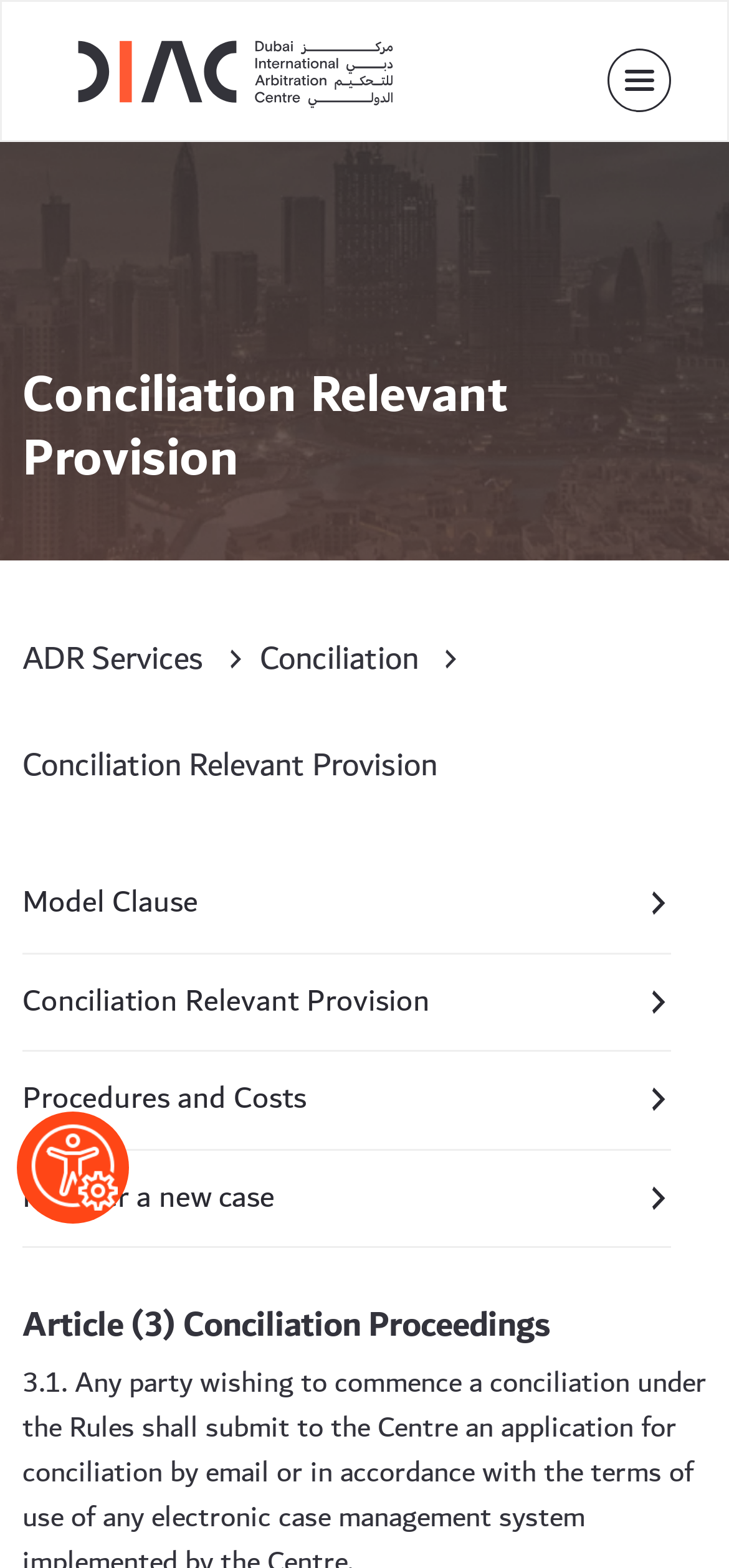Give a concise answer of one word or phrase to the question: 
What is the name of the arbitration centre?

Dubai International Arbitration Centre